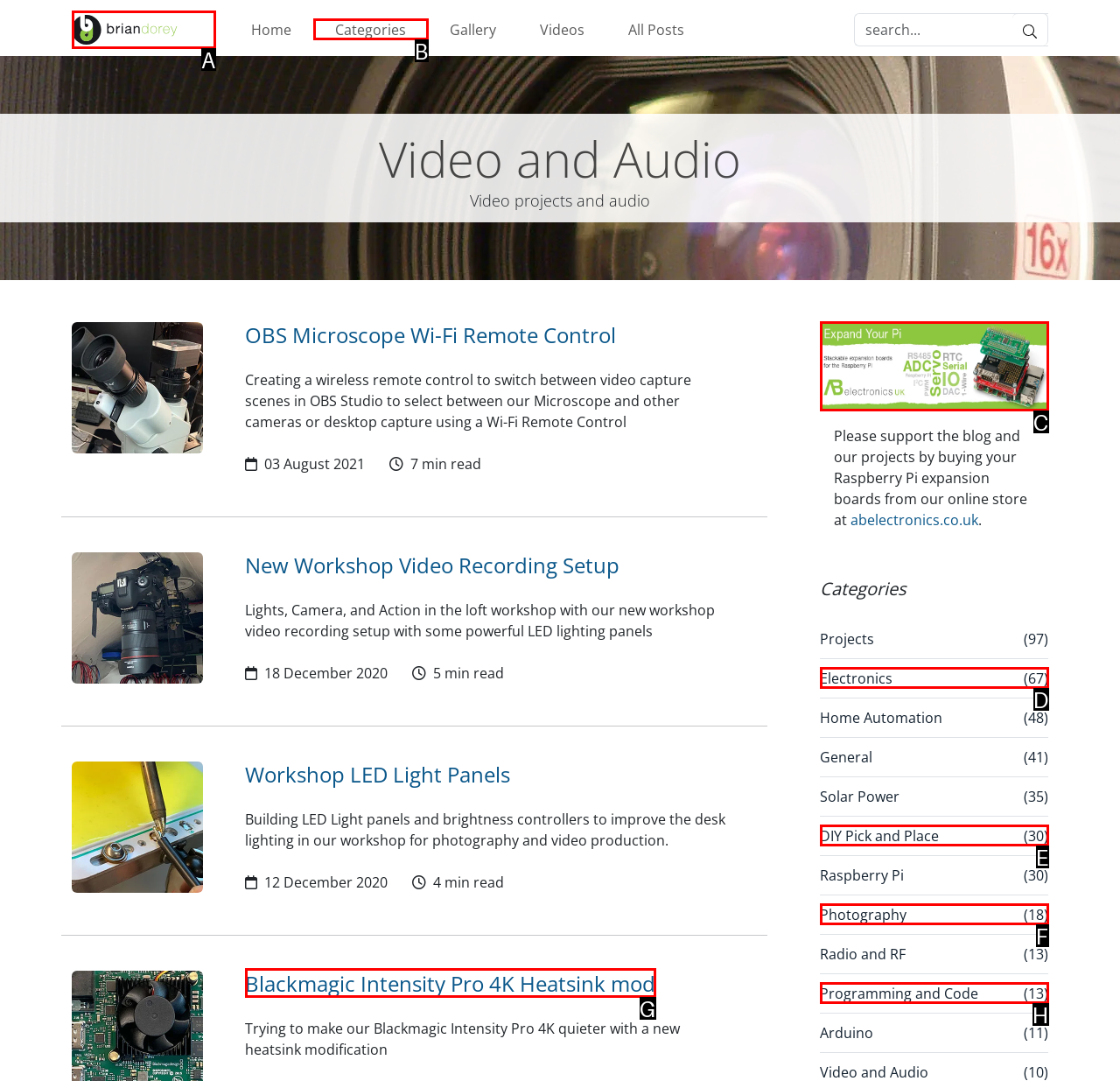Determine the HTML element that best aligns with the description: DIY Pick and Place (30)
Answer with the appropriate letter from the listed options.

E